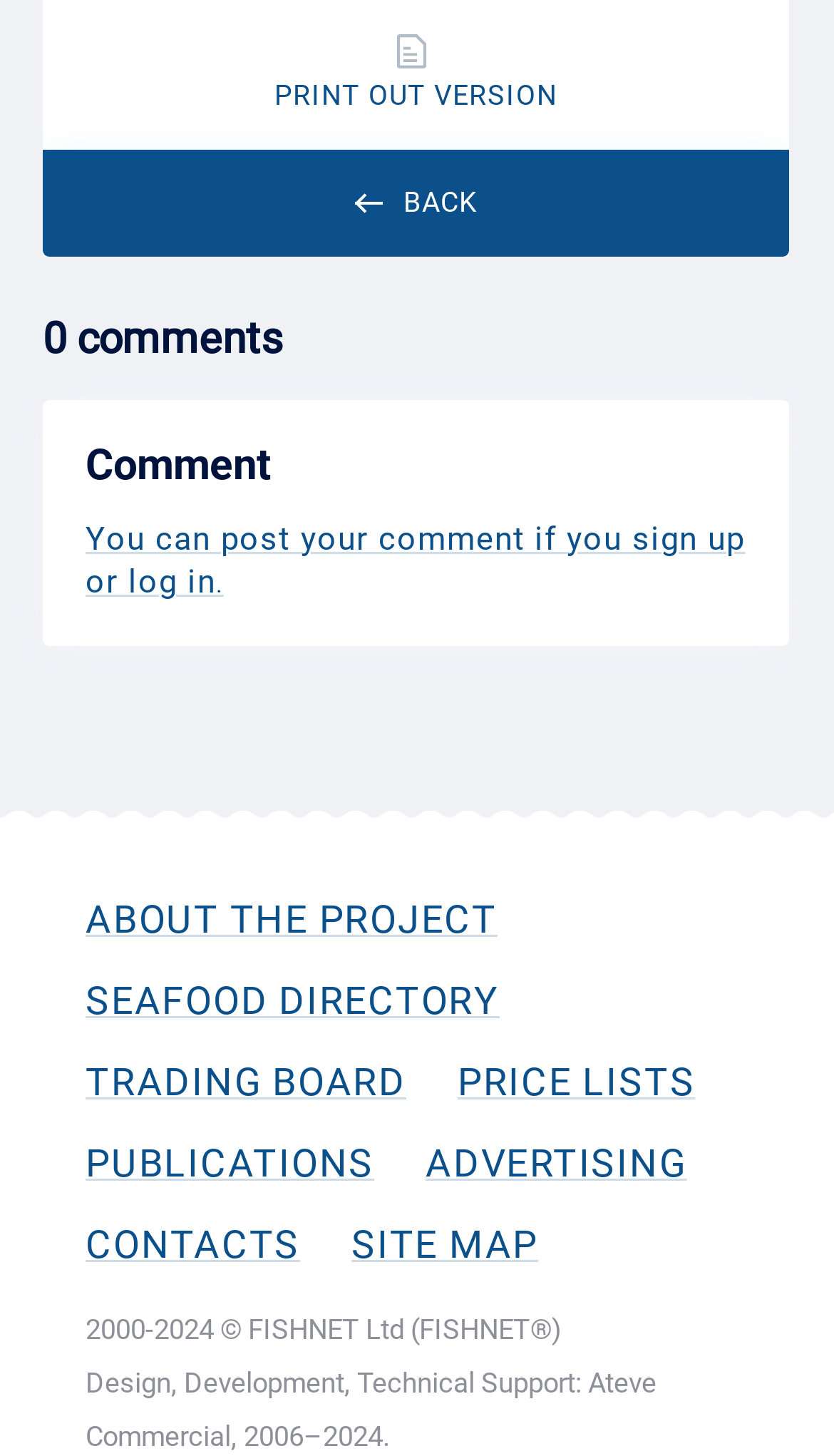Please identify the bounding box coordinates of the area that needs to be clicked to follow this instruction: "learn about the project".

[0.103, 0.616, 0.597, 0.648]